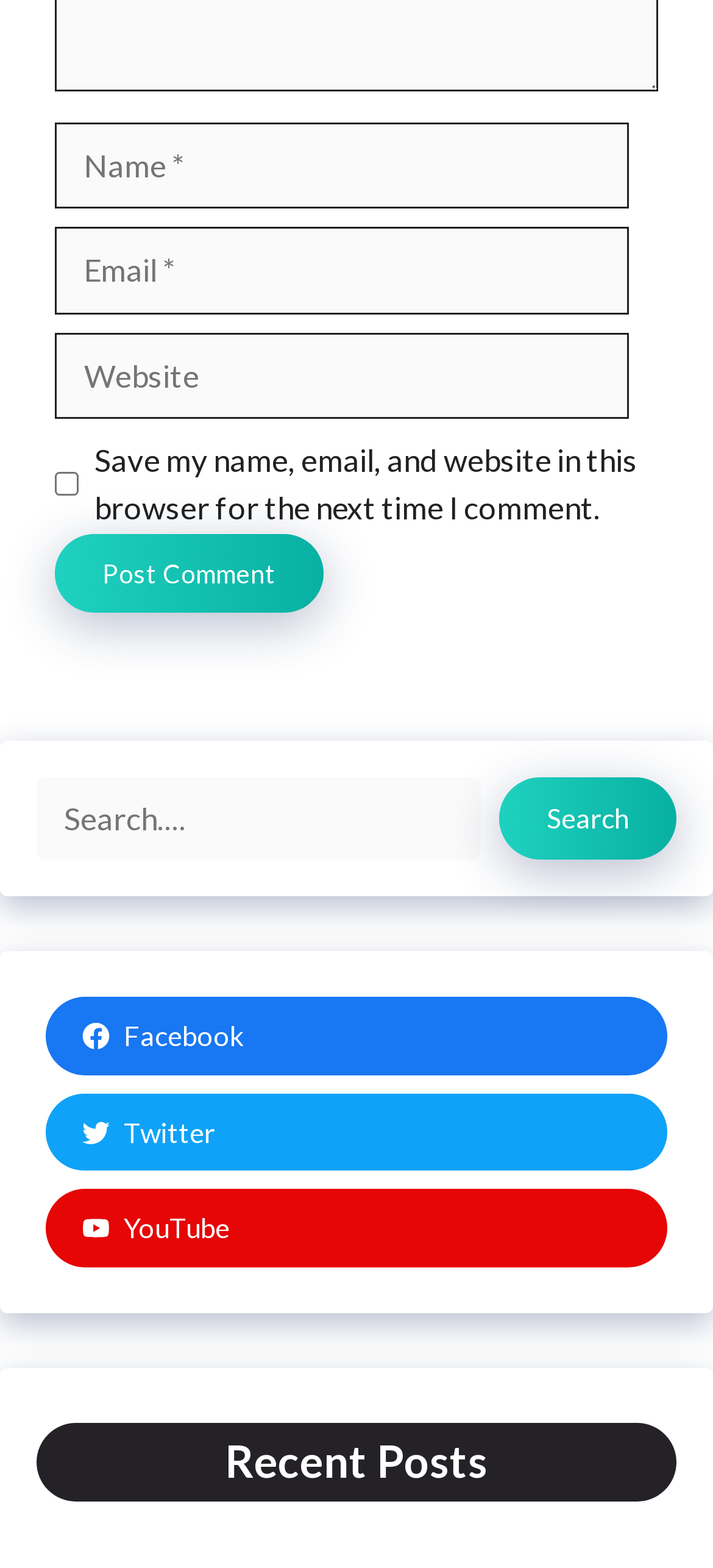What is the function of the button below the search bar?
Please craft a detailed and exhaustive response to the question.

The button below the search bar has a label 'Search' and is likely used to submit the search query entered in the search box.